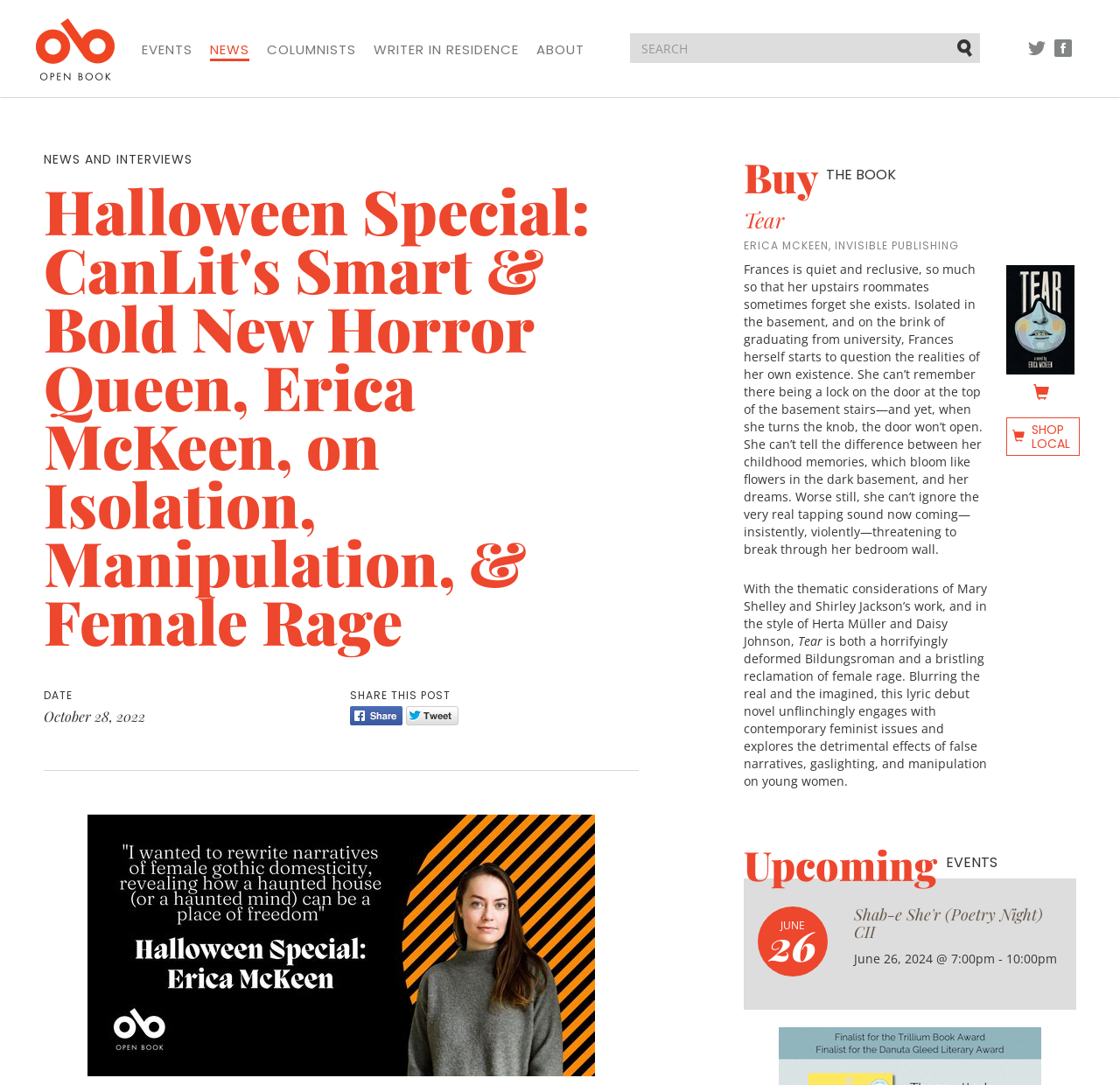What is the name of the website?
Based on the image, answer the question with a single word or brief phrase.

Open Book